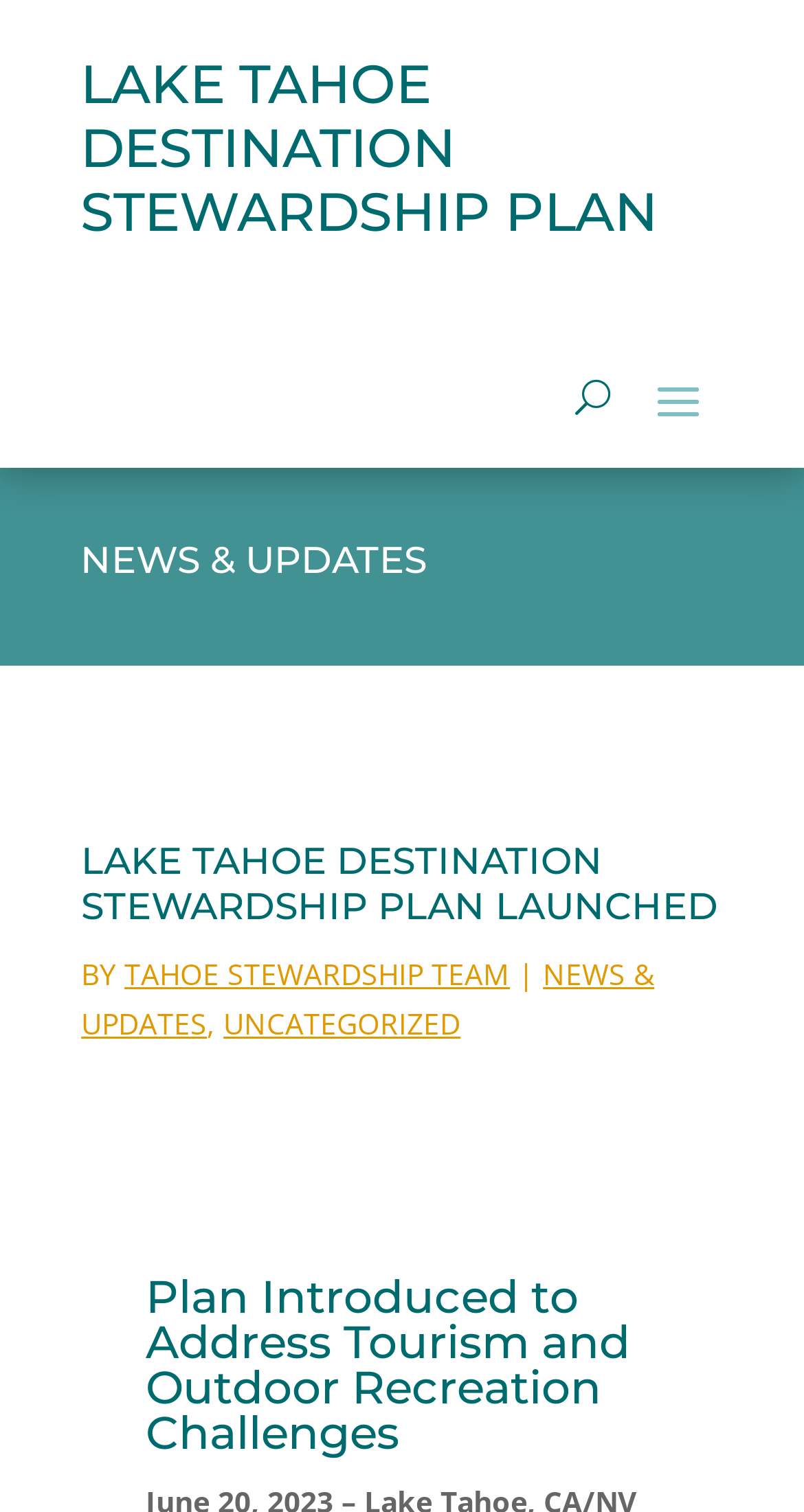Refer to the image and provide a thorough answer to this question:
What is the topic of the plan introduced?

I found the topic of the plan introduced by looking at the heading 'Plan Introduced to Address Tourism and Outdoor Recreation Challenges'. This heading suggests that the plan is introduced to address challenges related to tourism and outdoor recreation.